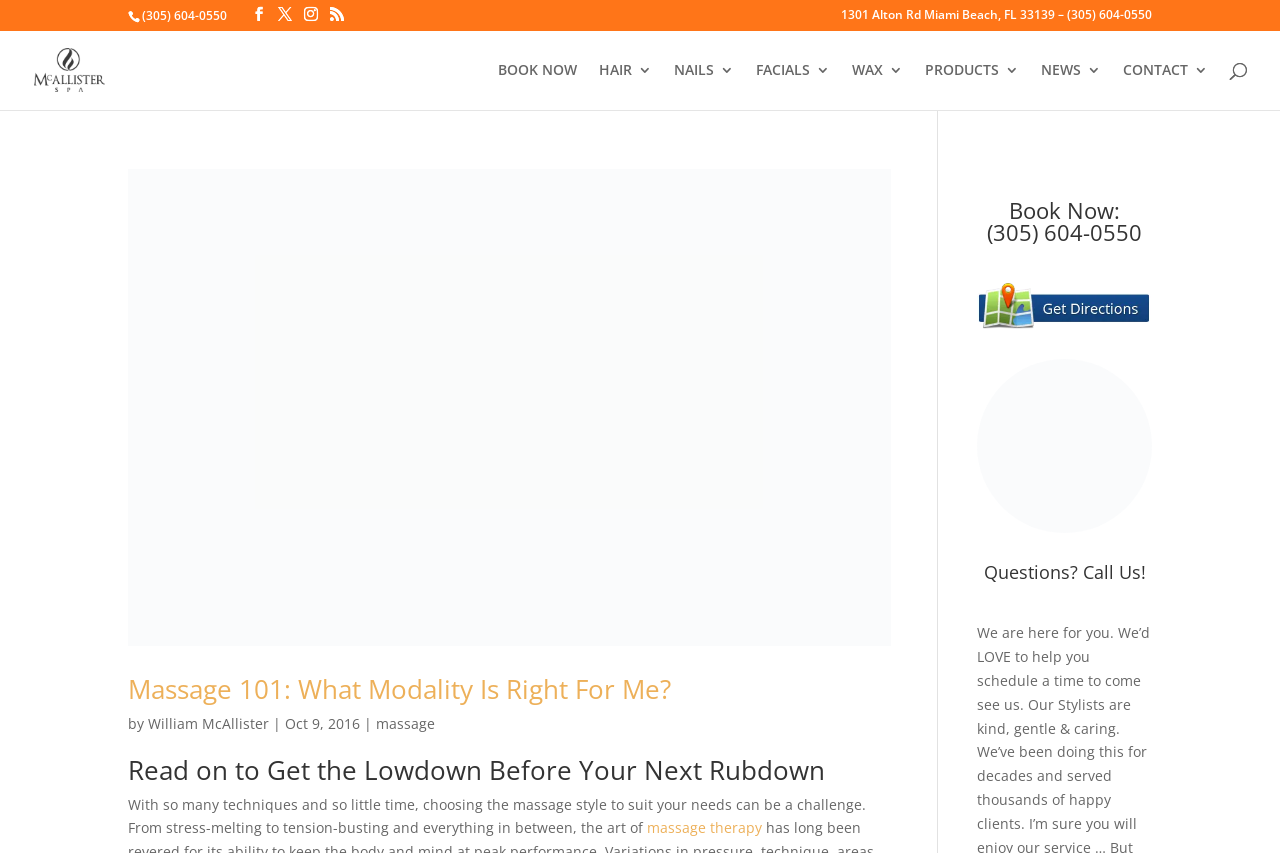What is the topic of the article on the webpage?
Using the image as a reference, deliver a detailed and thorough answer to the question.

The topic of the article on the webpage is massage therapy, specifically discussing the different modalities and how to choose the right one for your needs.